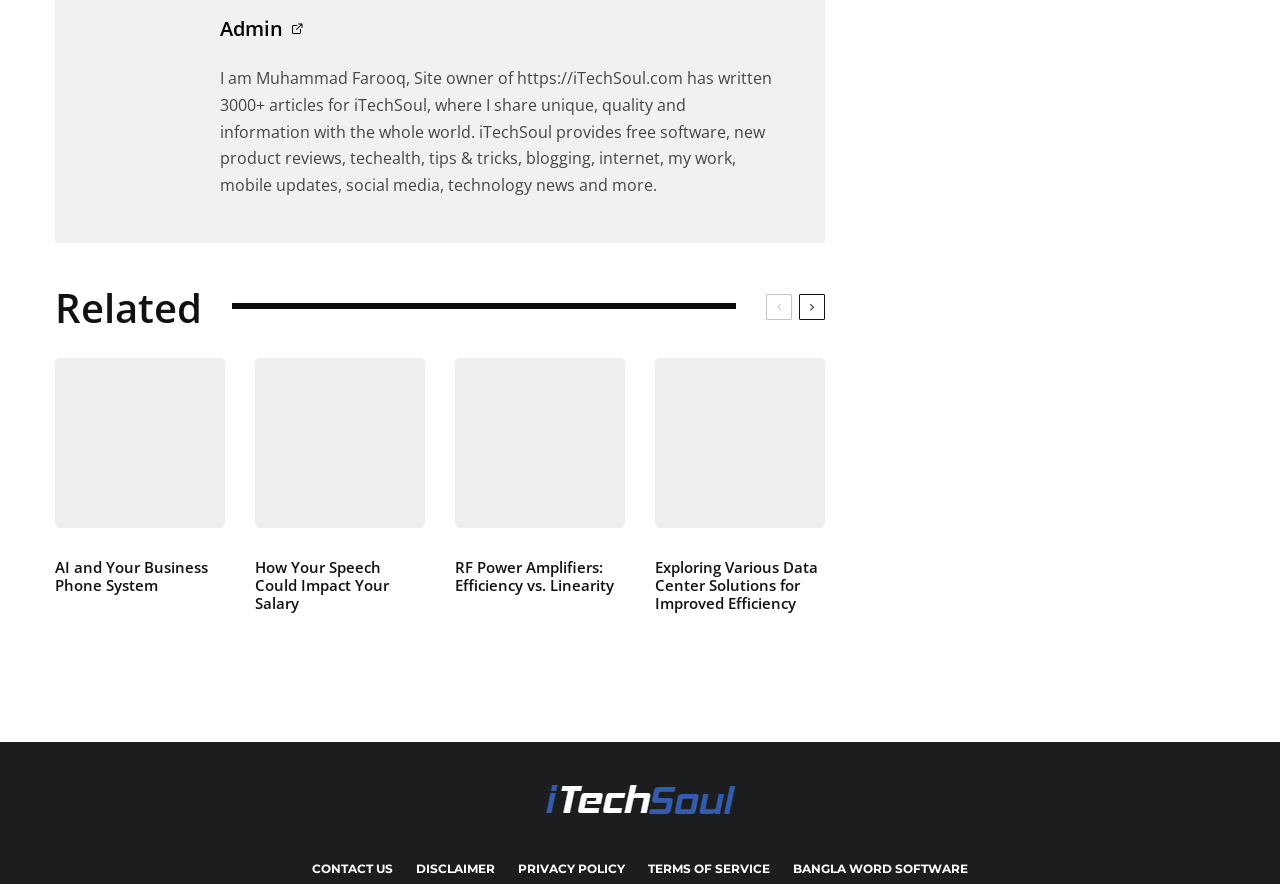Indicate the bounding box coordinates of the clickable region to achieve the following instruction: "Explore the BANGLA WORD SOFTWARE link."

[0.62, 0.972, 0.756, 0.994]